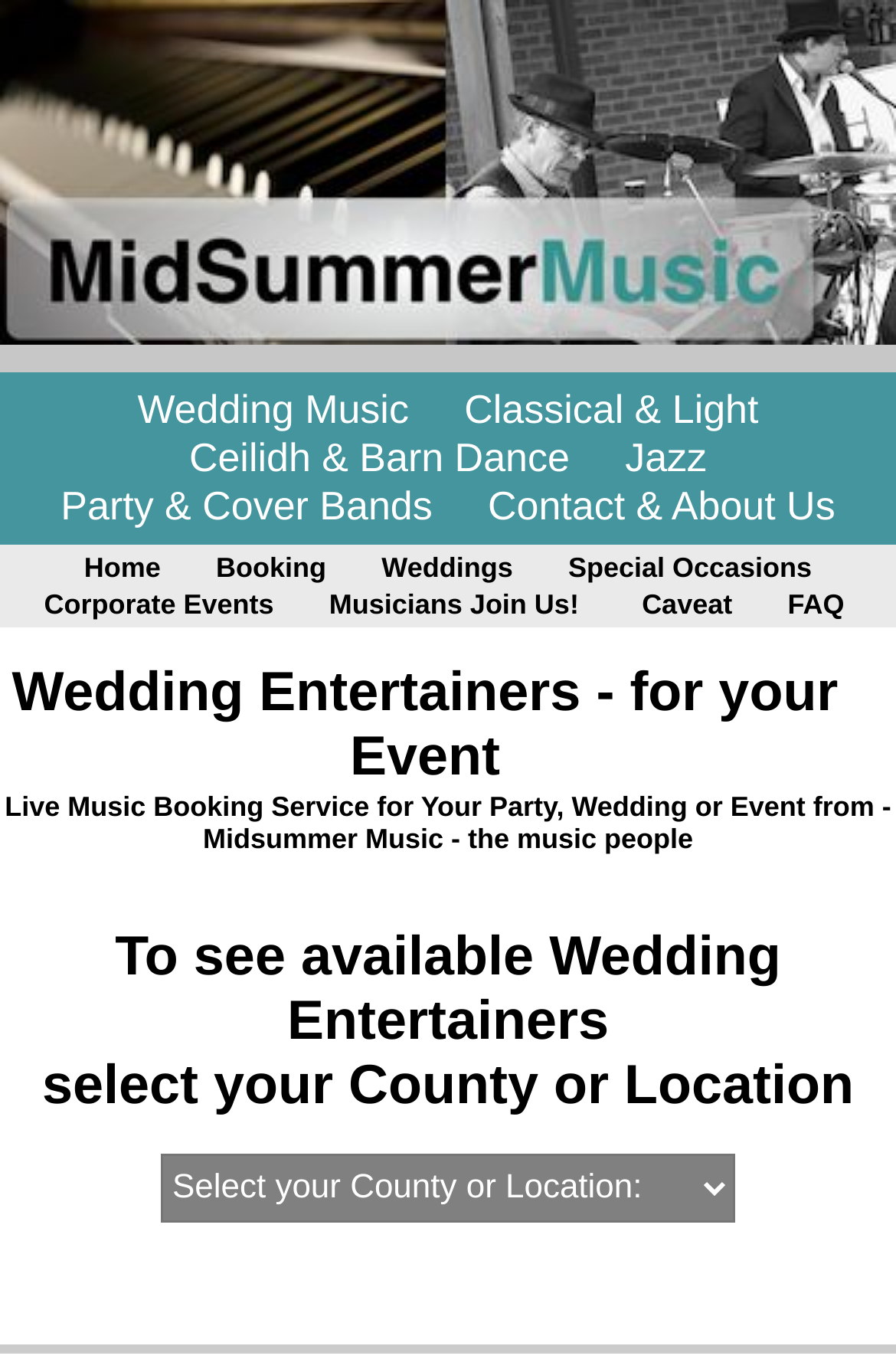Identify the bounding box coordinates for the region to click in order to carry out this instruction: "Contact & About Us". Provide the coordinates using four float numbers between 0 and 1, formatted as [left, top, right, bottom].

[0.519, 0.352, 0.958, 0.392]